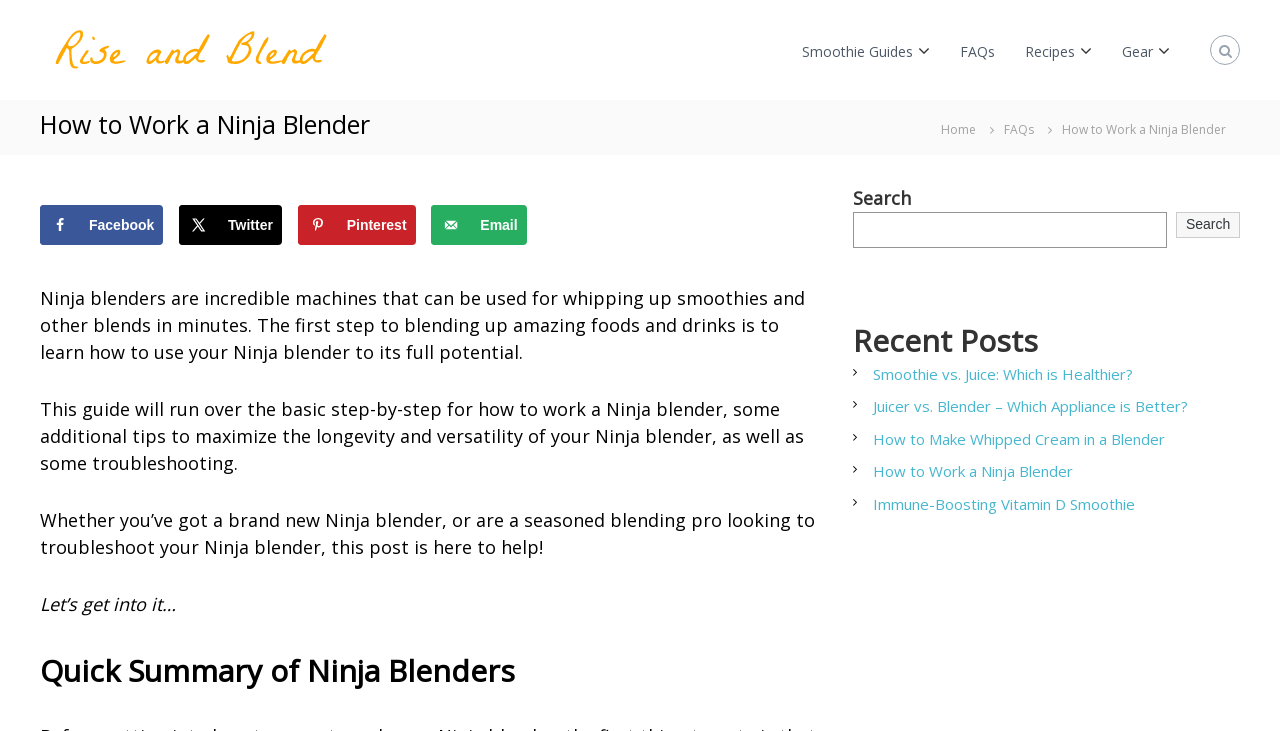What is the main topic of this webpage?
Answer the question with a single word or phrase derived from the image.

Ninja Blender